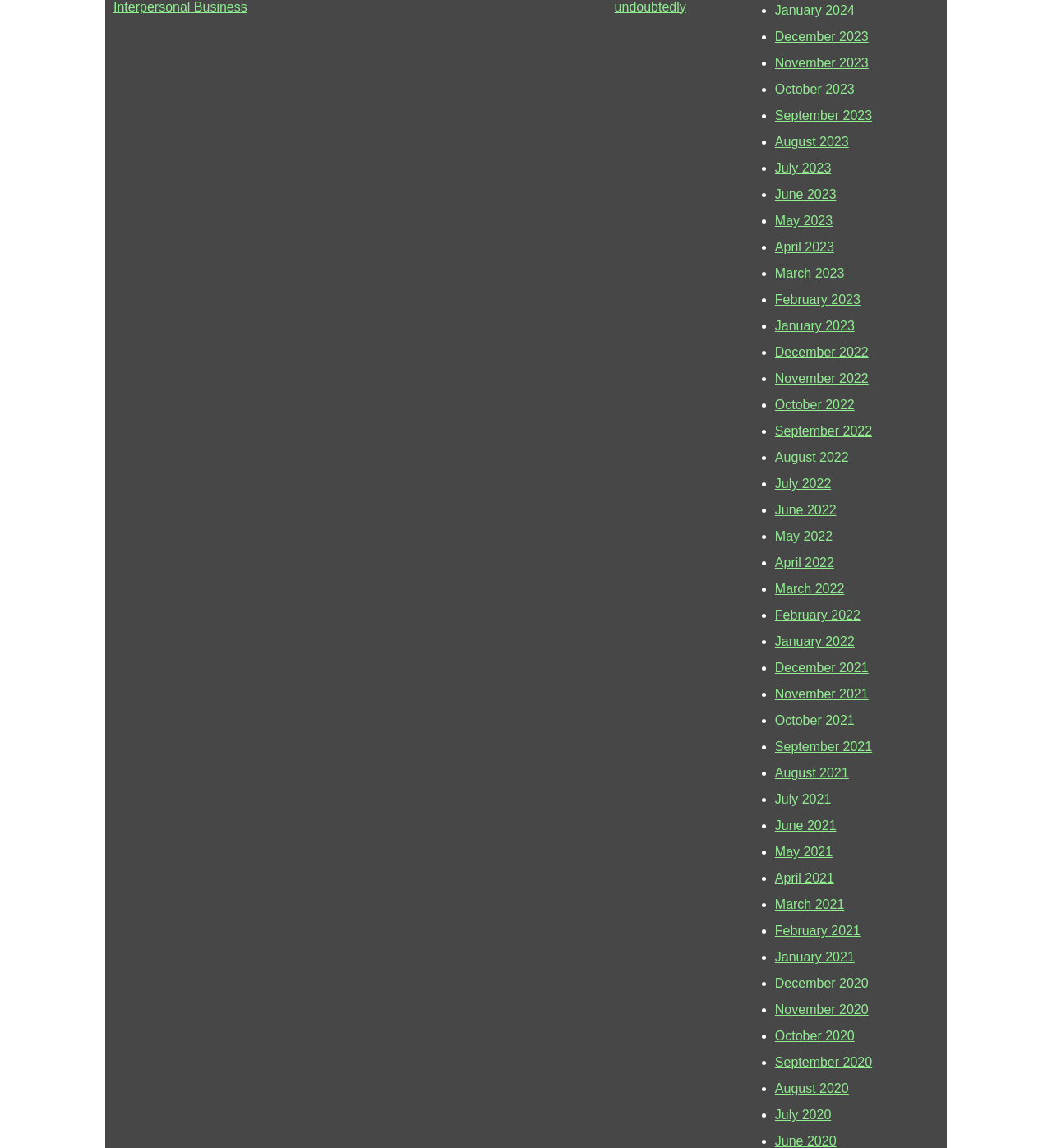From the webpage screenshot, predict the bounding box coordinates (top-left x, top-left y, bottom-right x, bottom-right y) for the UI element described here: November 2022

[0.737, 0.324, 0.826, 0.336]